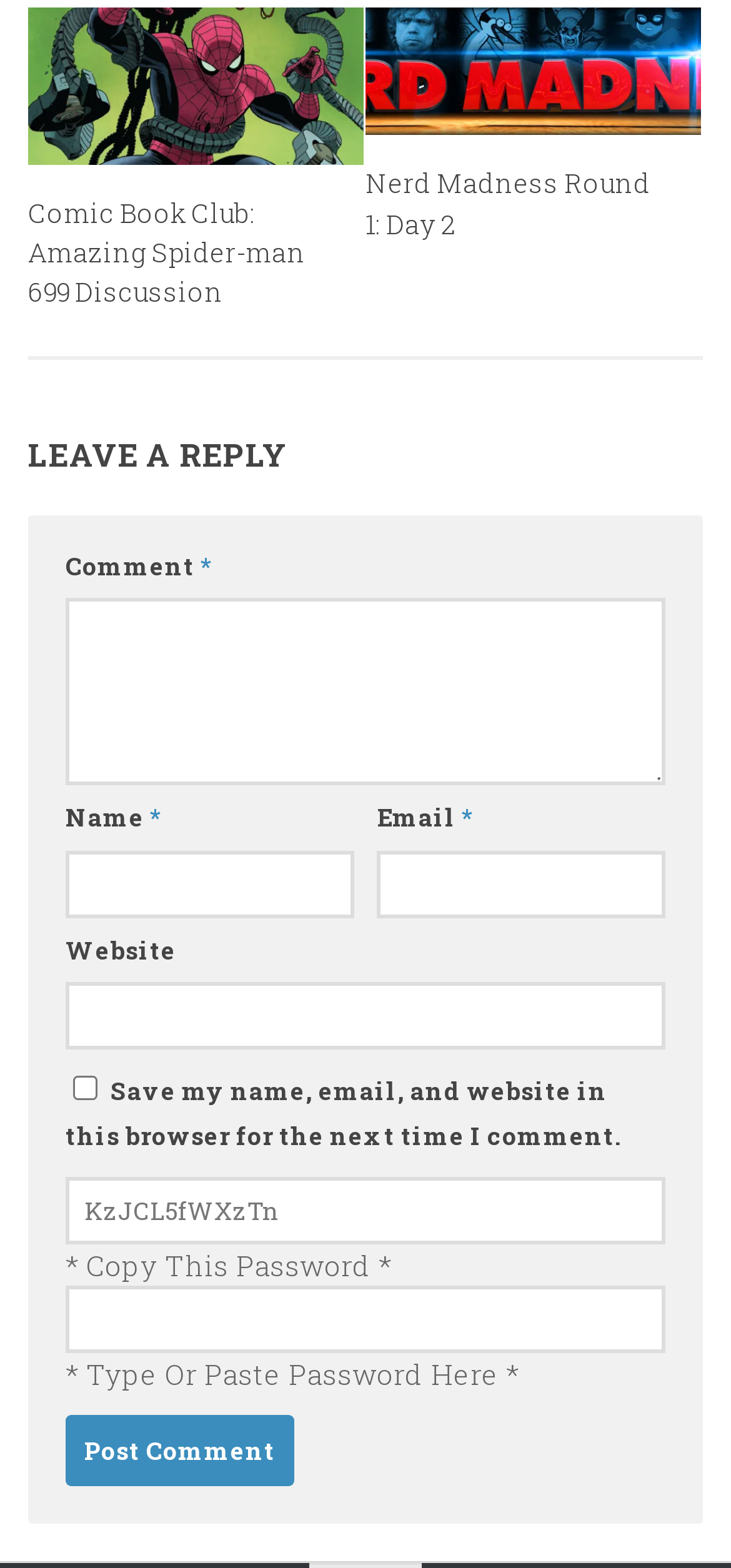For the element described, predict the bounding box coordinates as (top-left x, top-left y, bottom-right x, bottom-right y). All values should be between 0 and 1. Element description: parent_node: Comment * name="comment"

[0.09, 0.382, 0.91, 0.501]